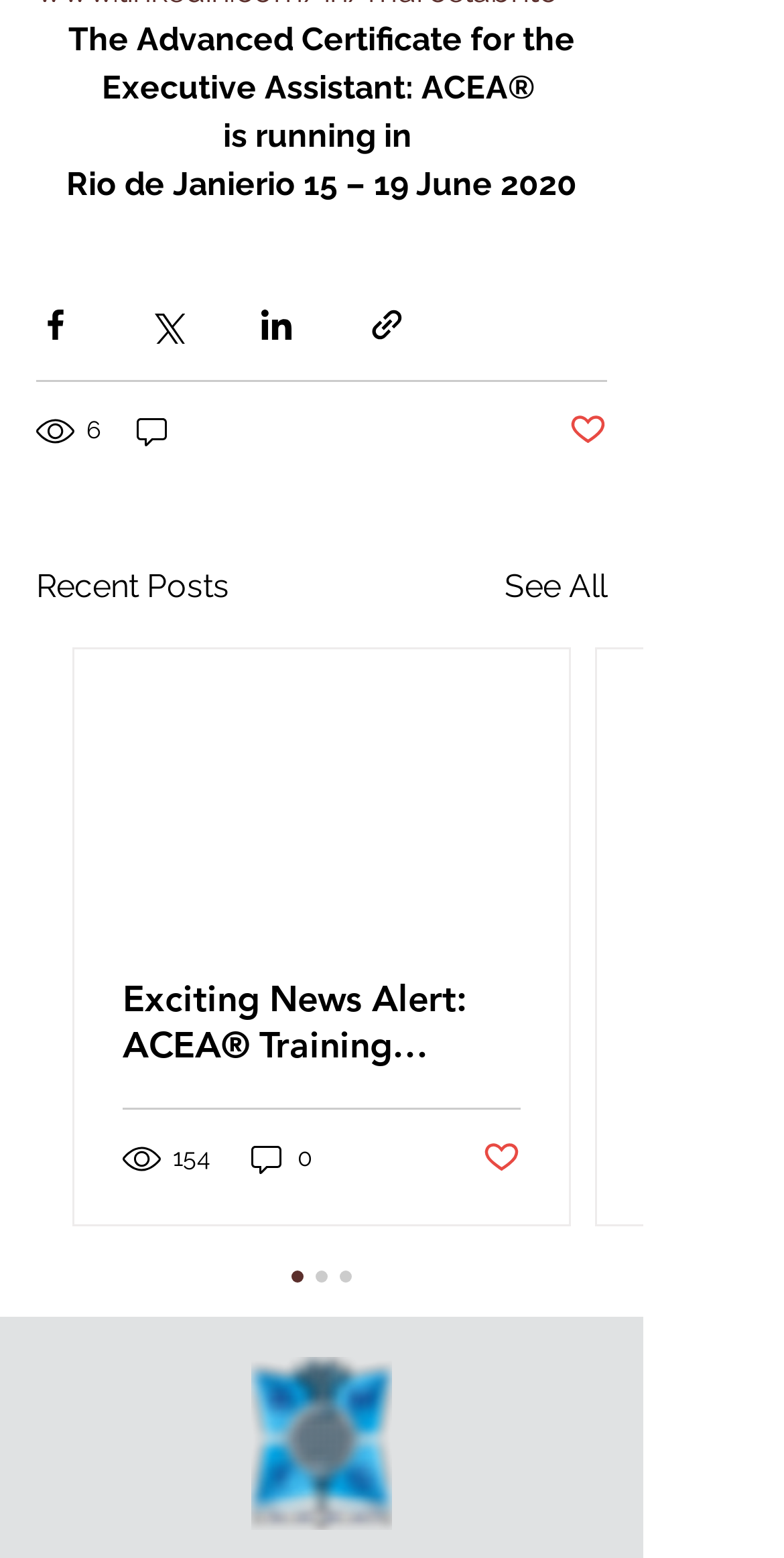Look at the image and give a detailed response to the following question: What is the name of the certificate?

The name of the certificate can be found in the first StaticText element, which reads 'The Advanced Certificate for the Executive Assistant: ACEA®'.